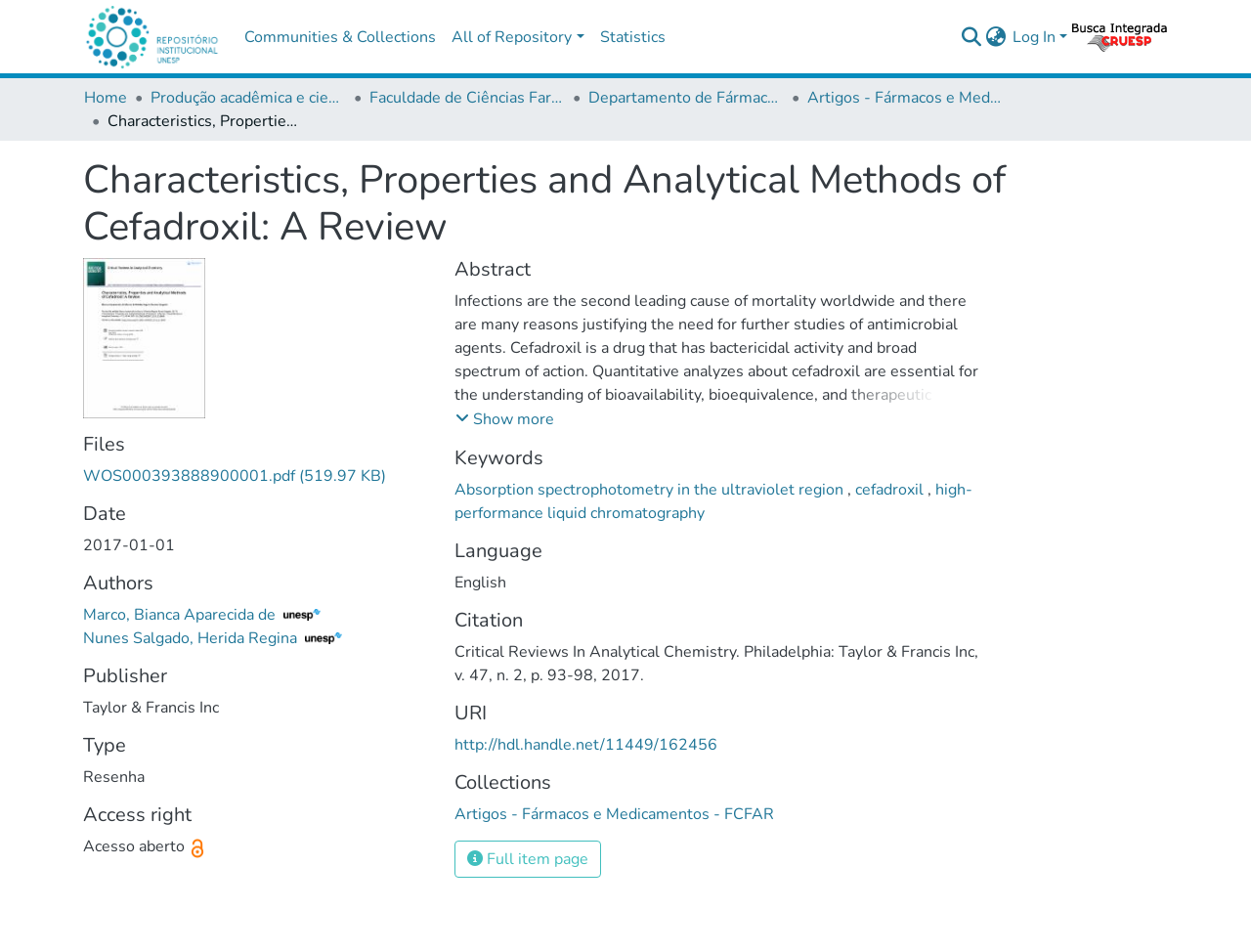Give a concise answer of one word or phrase to the question: 
What is the name of the reviewed drug?

Cefadroxil